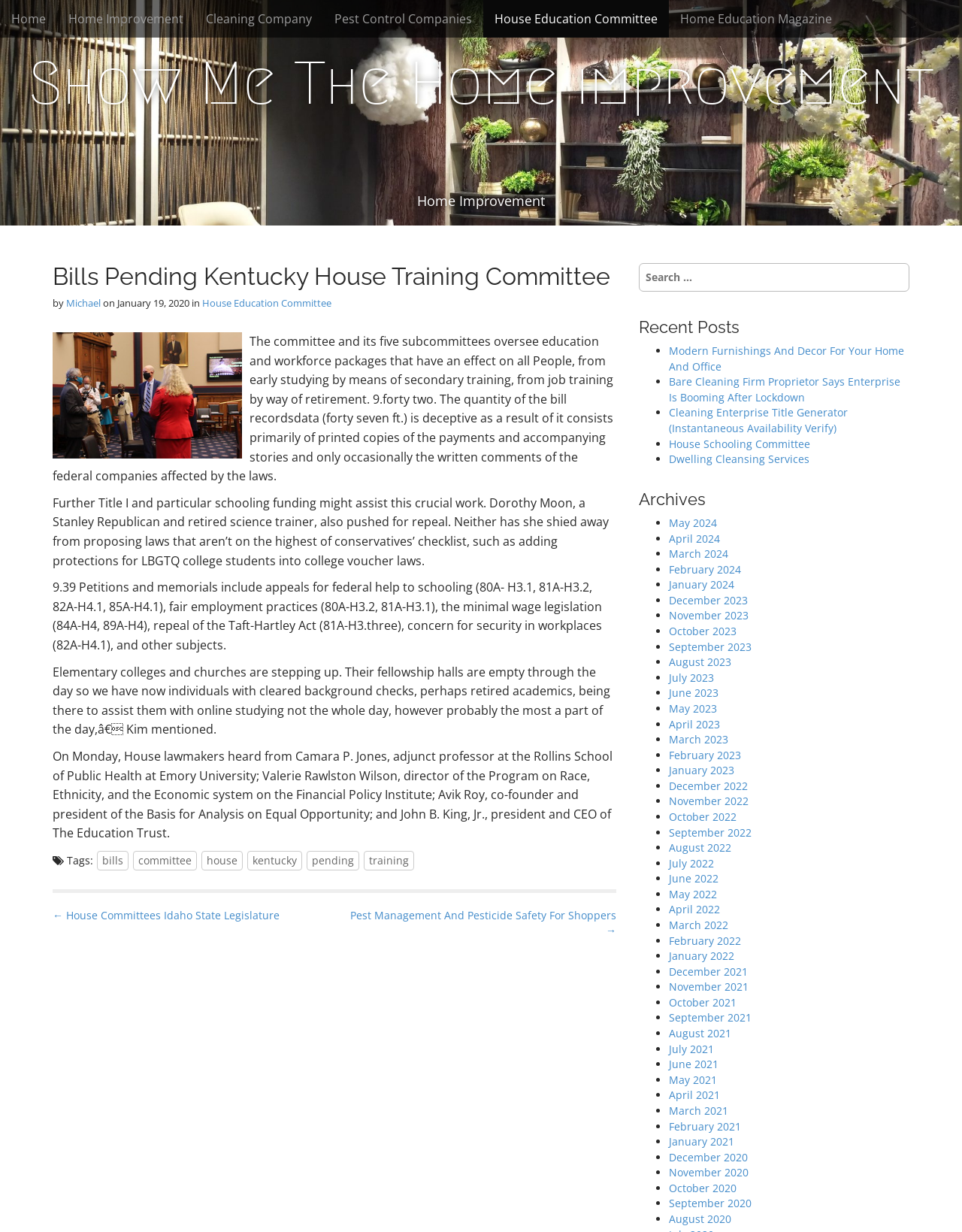Locate the bounding box coordinates of the area to click to fulfill this instruction: "view the 'Archives'". The bounding box should be presented as four float numbers between 0 and 1, in the order [left, top, right, bottom].

[0.664, 0.398, 0.945, 0.412]